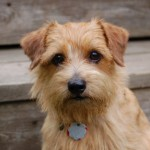Elaborate on the details you observe in the image.

This image features a Norfolk Terrier, a breed known for its charming personality and adaptability, particularly suited for apartment living. The dog is portrayed with a soft, golden-brown coat, fluffy ears, and an attentive expression, emphasizing its intelligent nature. With a tag visible around its neck, this well-groomed canine appears well-loved and cared for. Norfolk Terriers are renowned for their playful and energetic demeanor, requiring daily vigorous play or walks to maintain their happiness. This breed is also sensitive and responsive, thriving in environments filled with positive reinforcement during training.